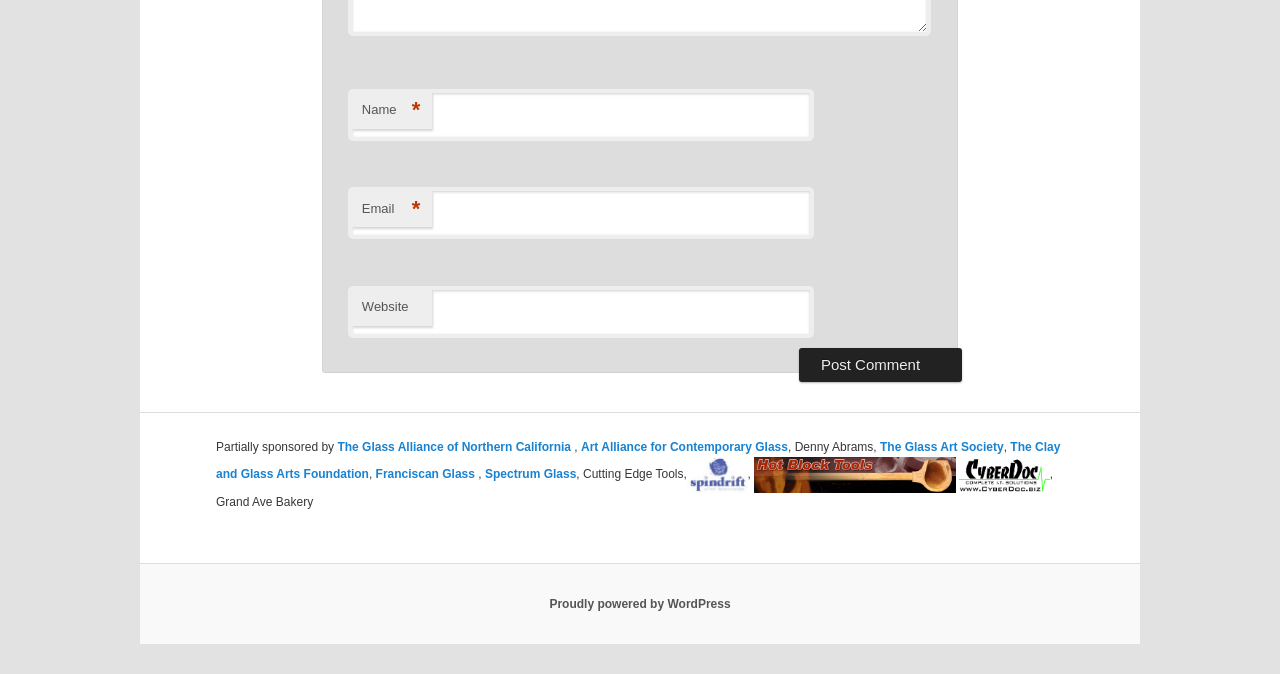Please identify the bounding box coordinates of the element's region that should be clicked to execute the following instruction: "Check the website powered by WordPress". The bounding box coordinates must be four float numbers between 0 and 1, i.e., [left, top, right, bottom].

[0.429, 0.885, 0.571, 0.906]